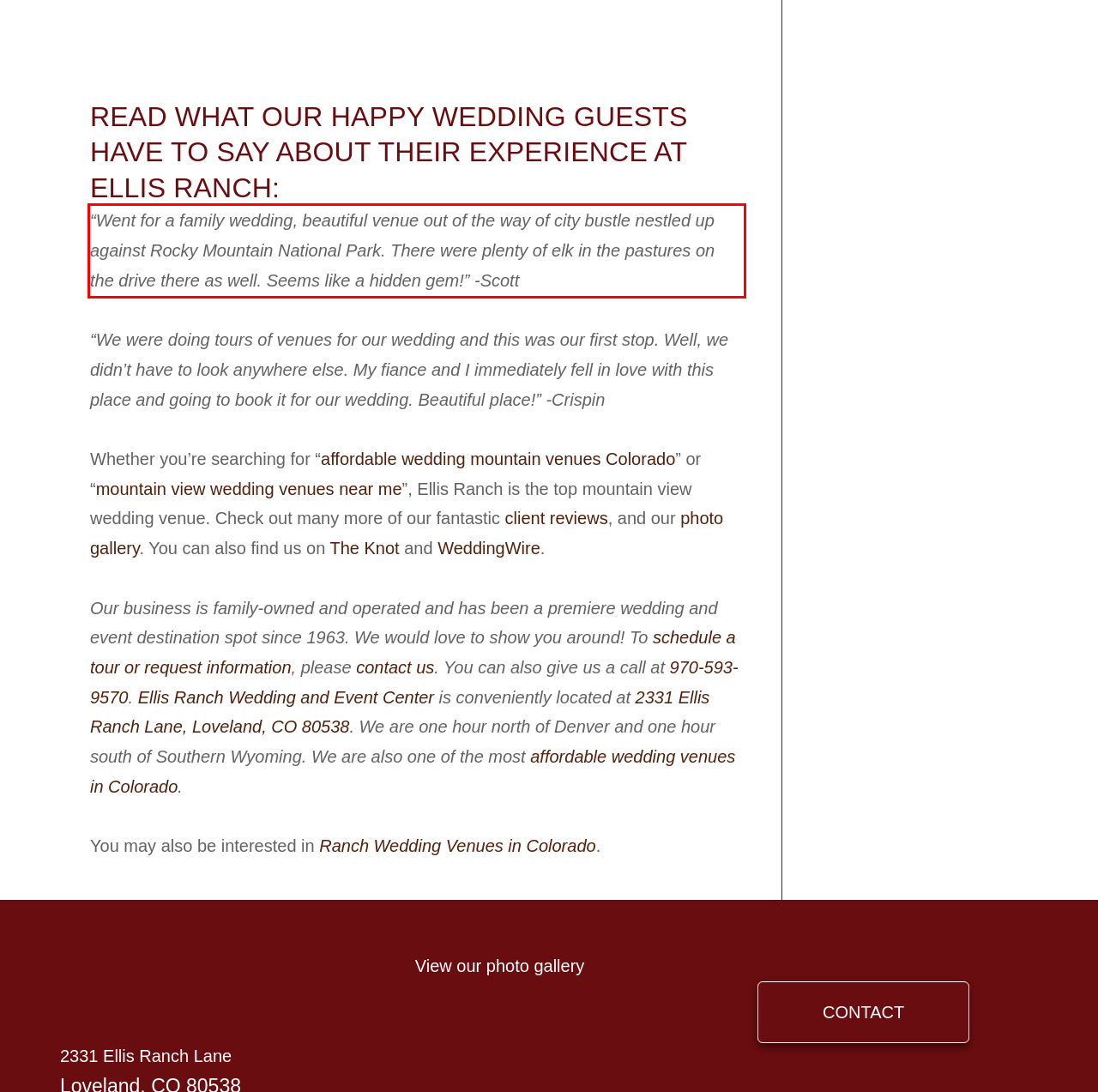Given a screenshot of a webpage with a red bounding box, please identify and retrieve the text inside the red rectangle.

“Went for a family wedding, beautiful venue out of the way of city bustle nestled up against Rocky Mountain National Park. There were plenty of elk in the pastures on the drive there as well. Seems like a hidden gem!” -Scott